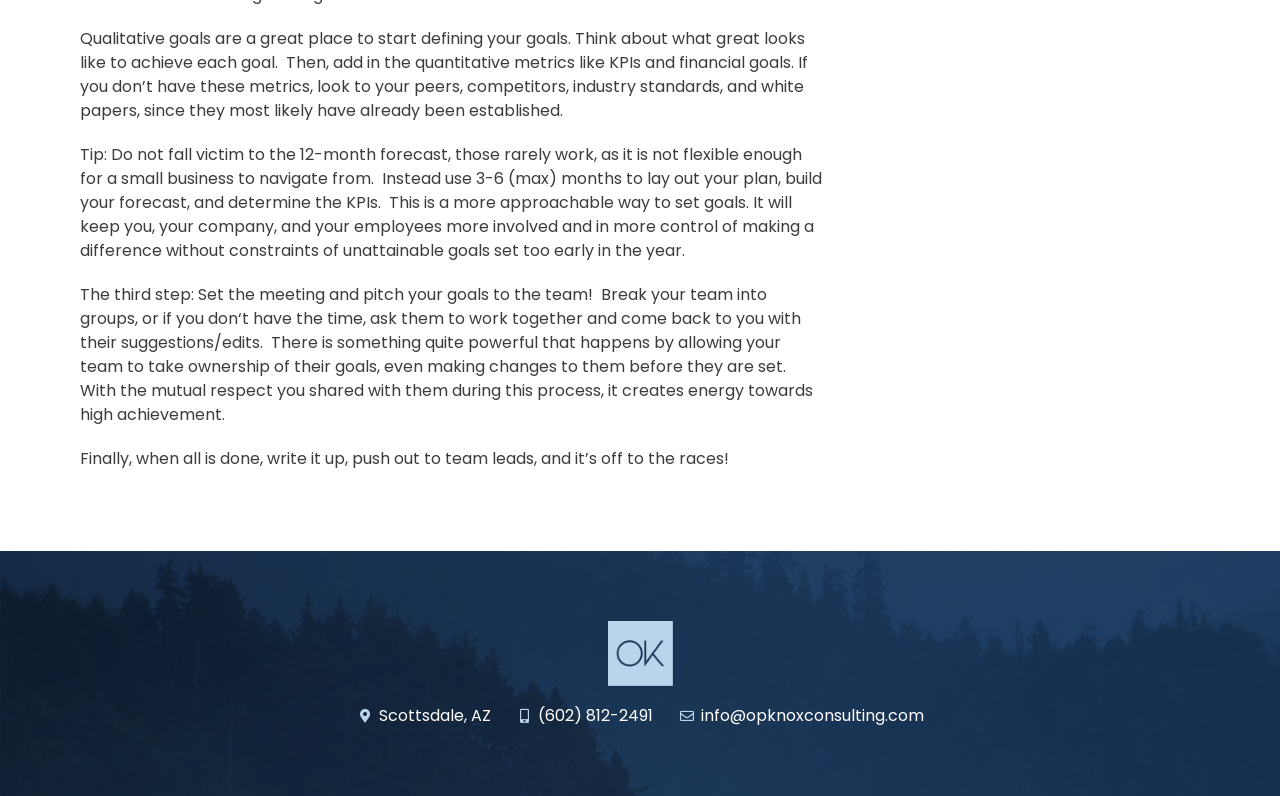Provide the bounding box coordinates of the HTML element described by the text: "(602) 812-2491". The coordinates should be in the format [left, top, right, bottom] with values between 0 and 1.

[0.403, 0.886, 0.51, 0.912]